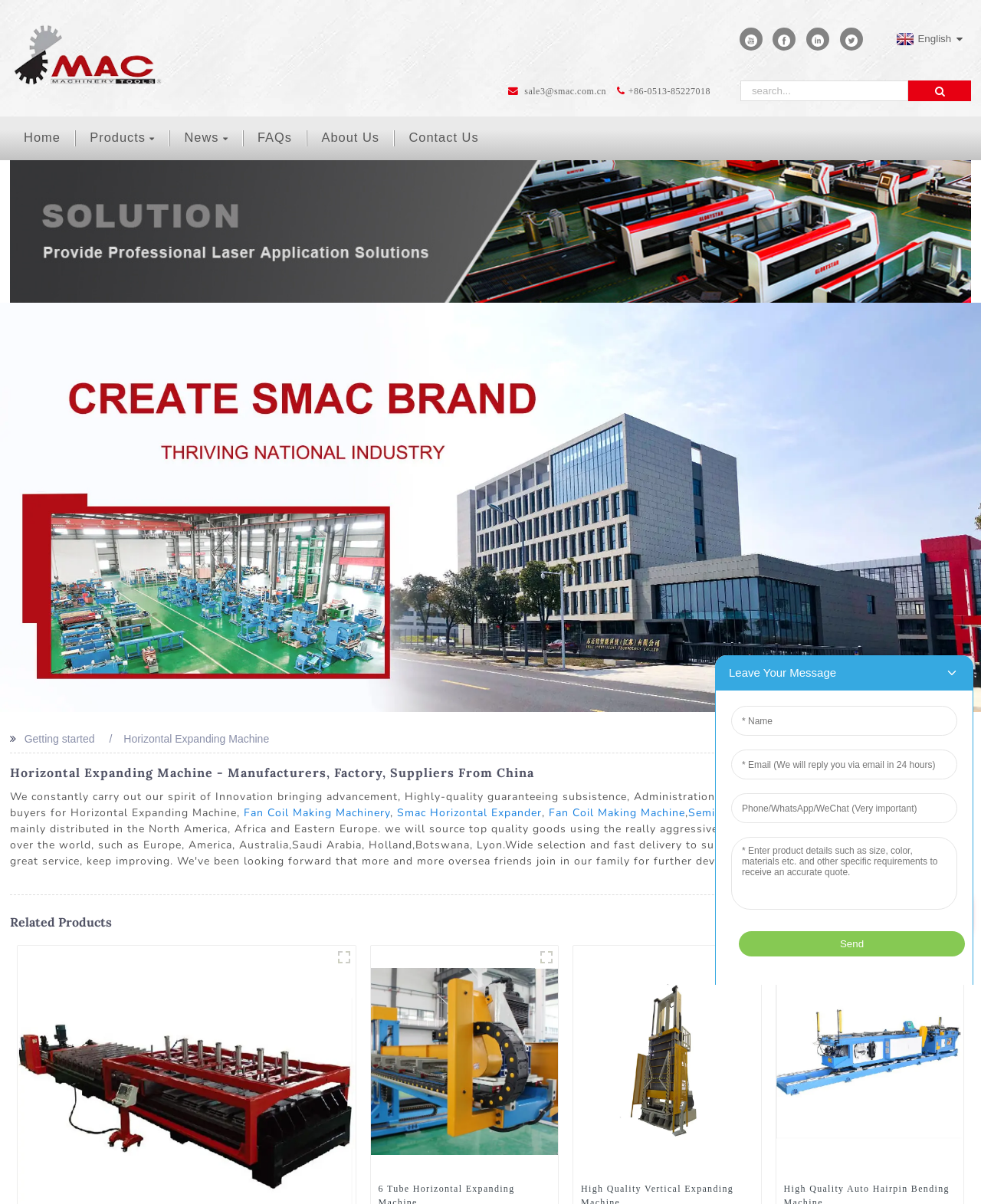Kindly respond to the following question with a single word or a brief phrase: 
What is the contact information?

sale3@smac.com.cn, +86-0513-85227018